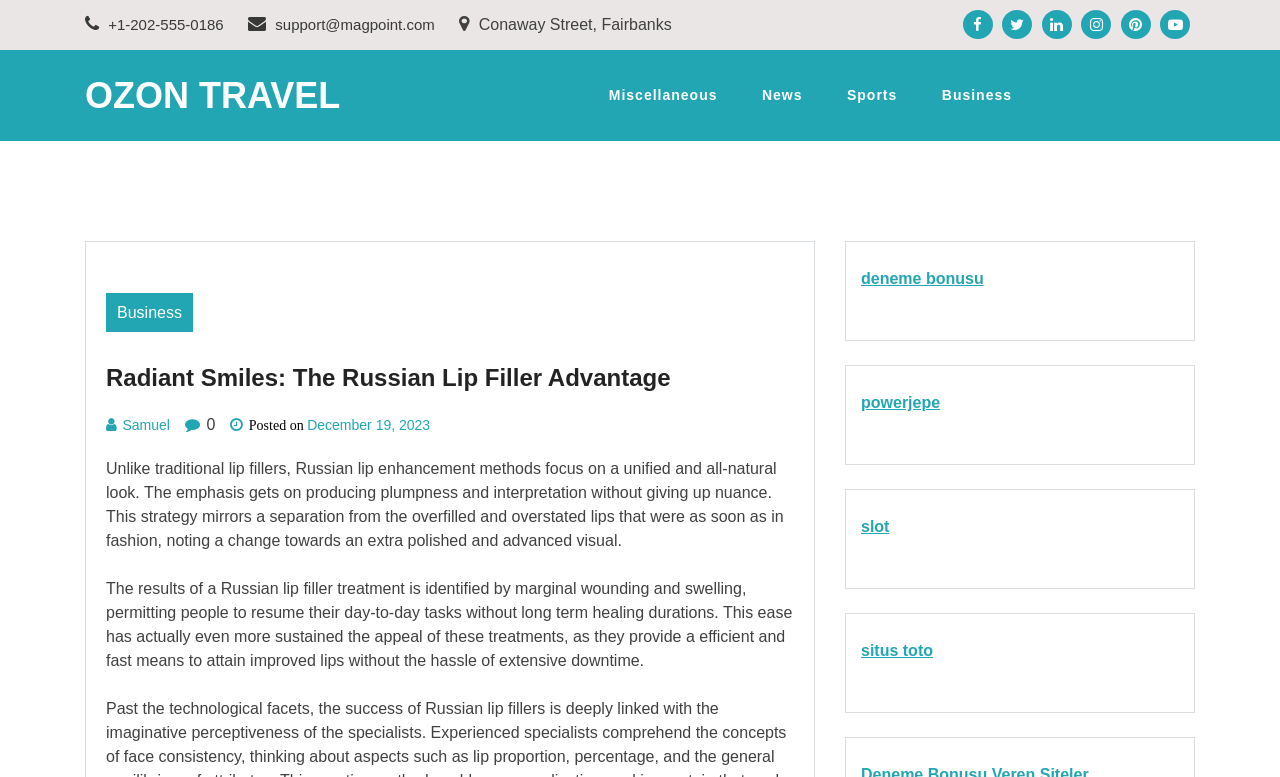How many categories are under the 'Mobile' section?
Based on the screenshot, provide your answer in one word or phrase.

5